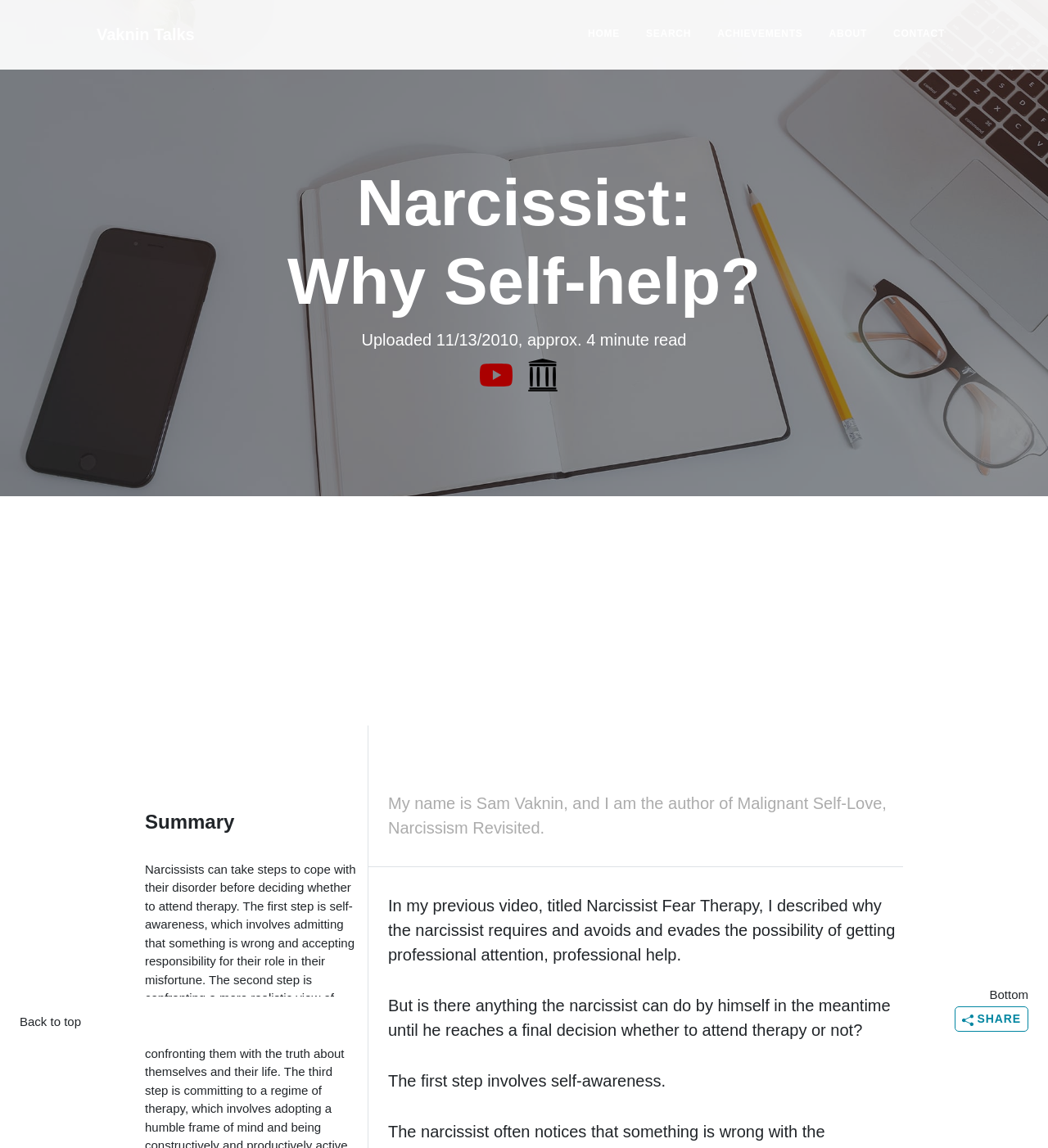Identify the bounding box coordinates of the clickable section necessary to follow the following instruction: "Click the 'HOME' link". The coordinates should be presented as four float numbers from 0 to 1, i.e., [left, top, right, bottom].

[0.555, 0.006, 0.598, 0.054]